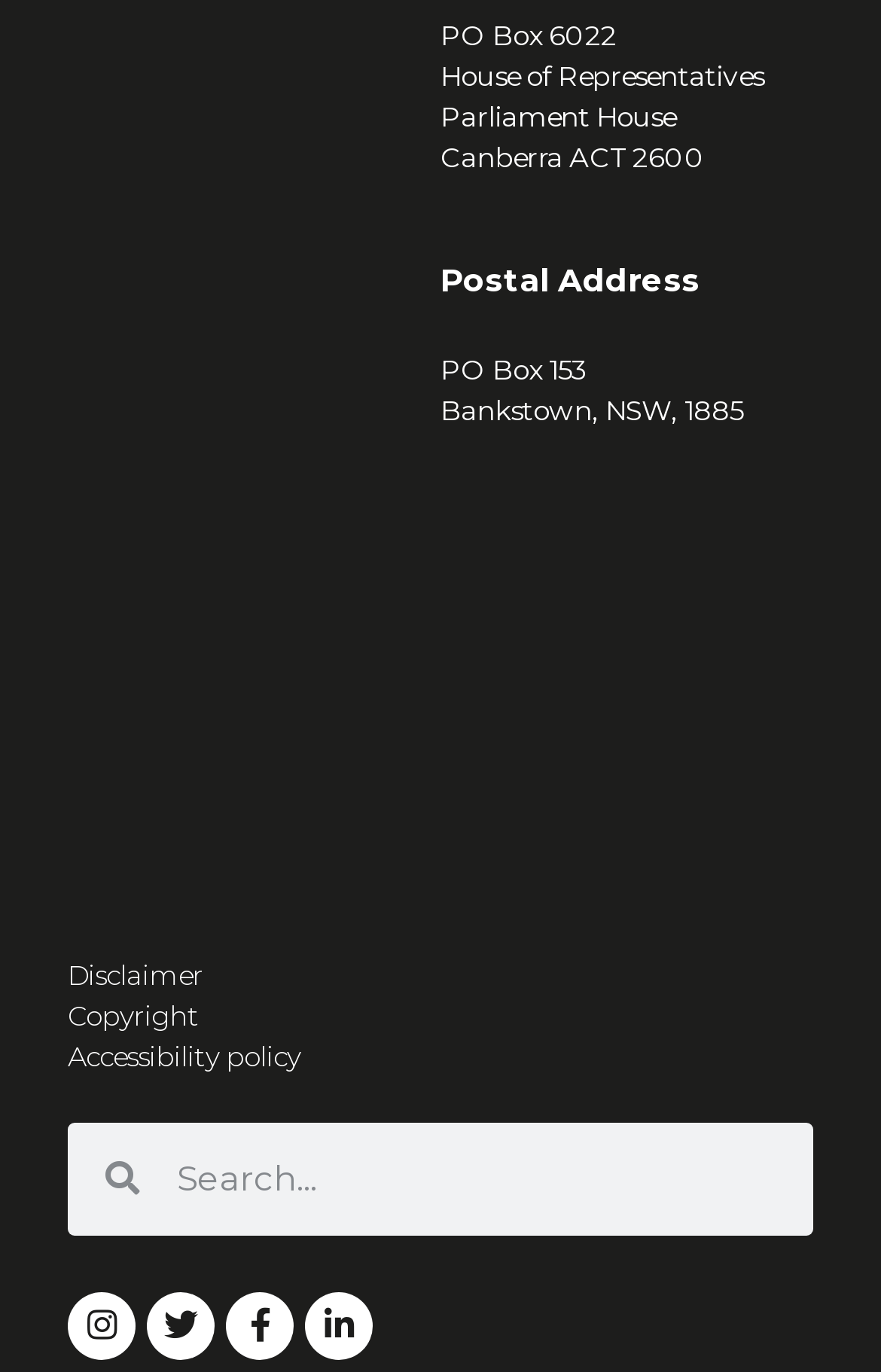Identify the bounding box of the UI element described as follows: "parent_node: Search name="s" placeholder="Search..."". Provide the coordinates as four float numbers in the range of 0 to 1 [left, top, right, bottom].

[0.158, 0.818, 0.923, 0.901]